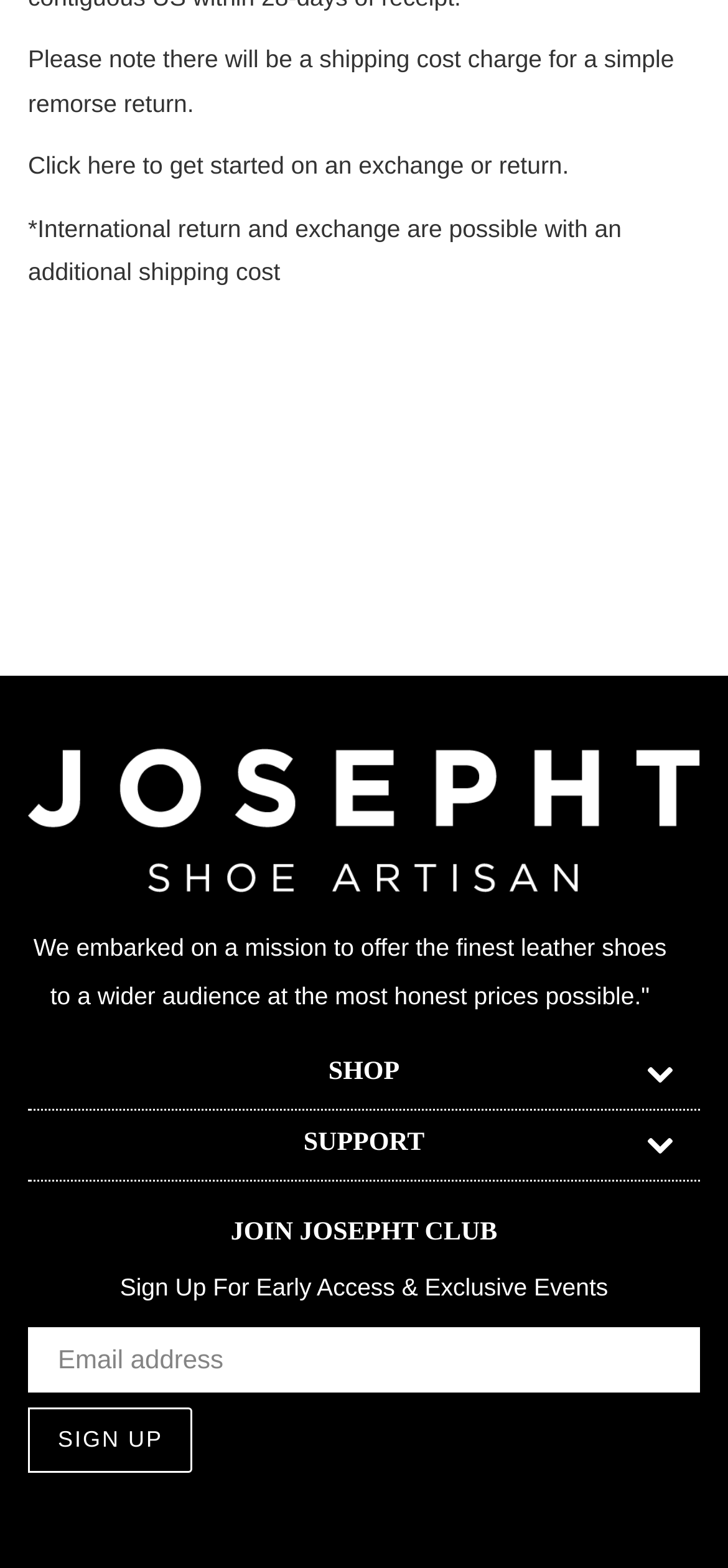Given the description Sign Up, predict the bounding box coordinates of the UI element. Ensure the coordinates are in the format (top-left x, top-left y, bottom-right x, bottom-right y) and all values are between 0 and 1.

[0.038, 0.897, 0.265, 0.939]